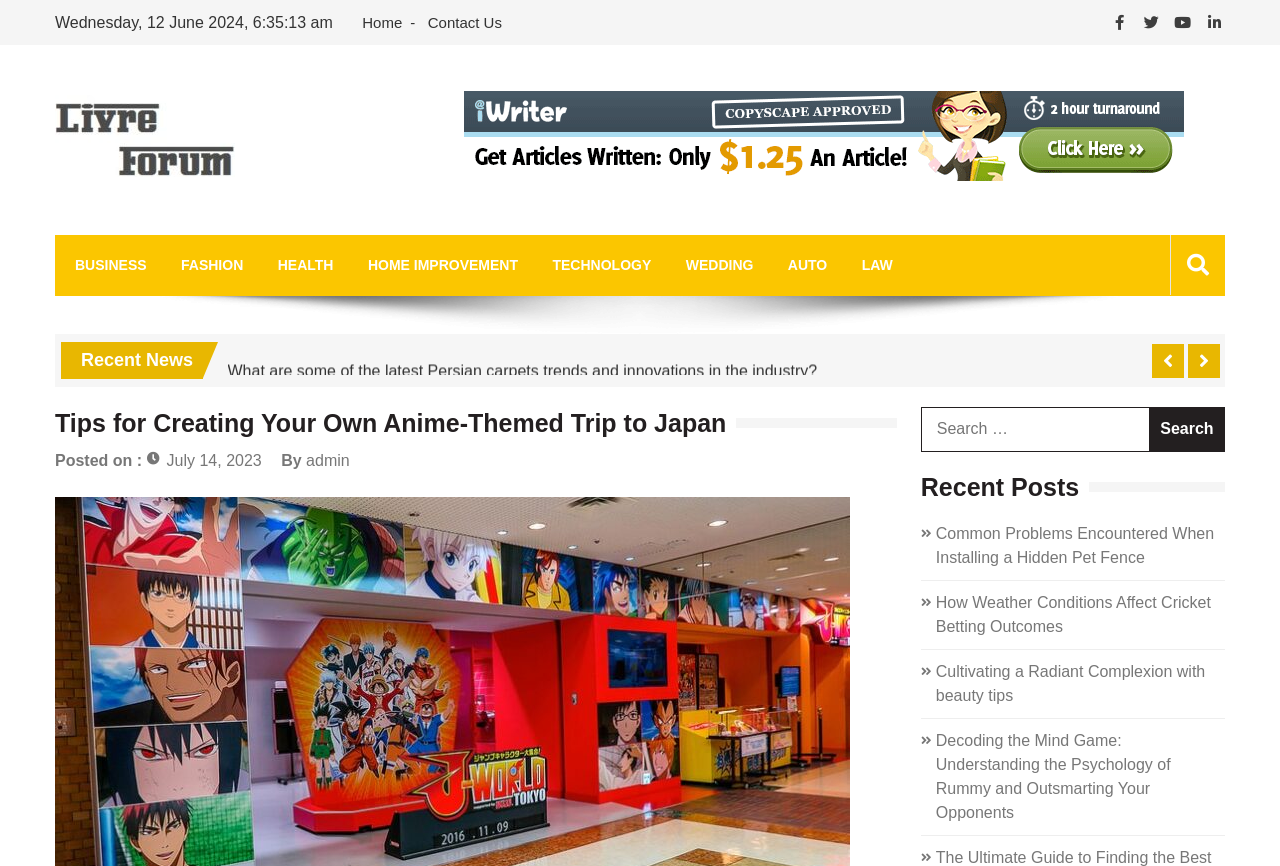Determine the bounding box coordinates of the clickable region to carry out the instruction: "Click on the 'Home' link".

[0.283, 0.014, 0.321, 0.04]